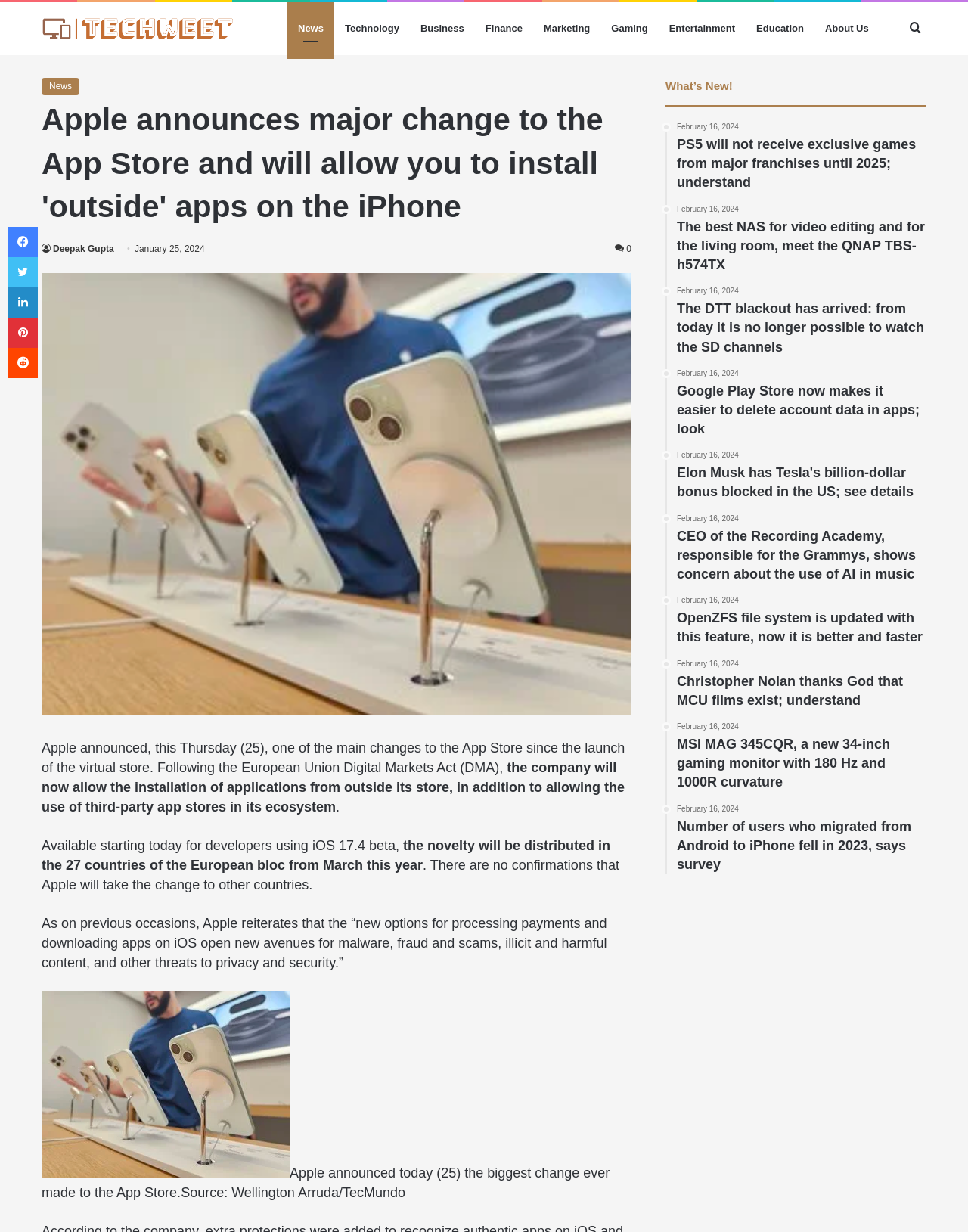Find the bounding box coordinates of the element to click in order to complete the given instruction: "Click on the 'Techweet' link."

[0.043, 0.014, 0.242, 0.033]